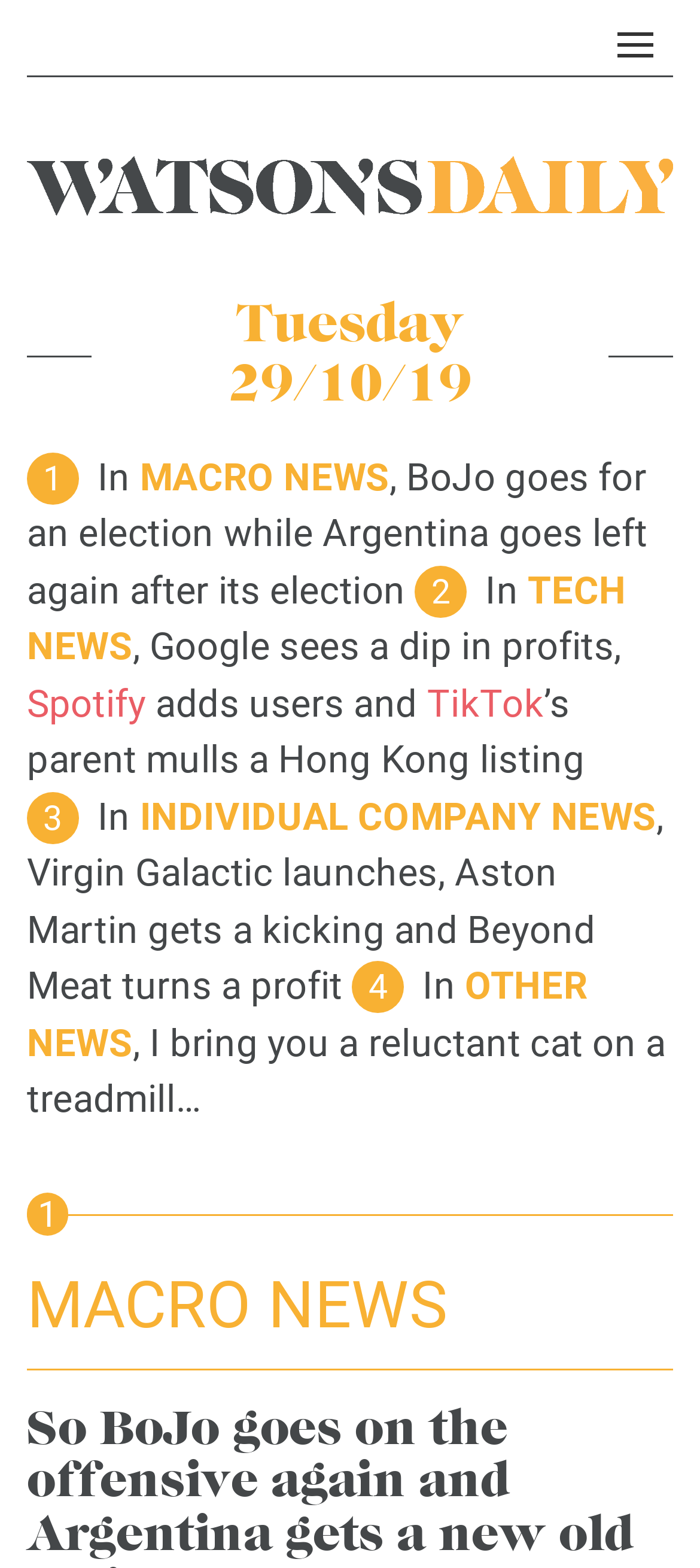What is the type of news mentioned at the end of the webpage?
Please ensure your answer to the question is detailed and covers all necessary aspects.

The type of news is mentioned in the text 'OTHER NEWS' which is a link element at the end of the webpage content.